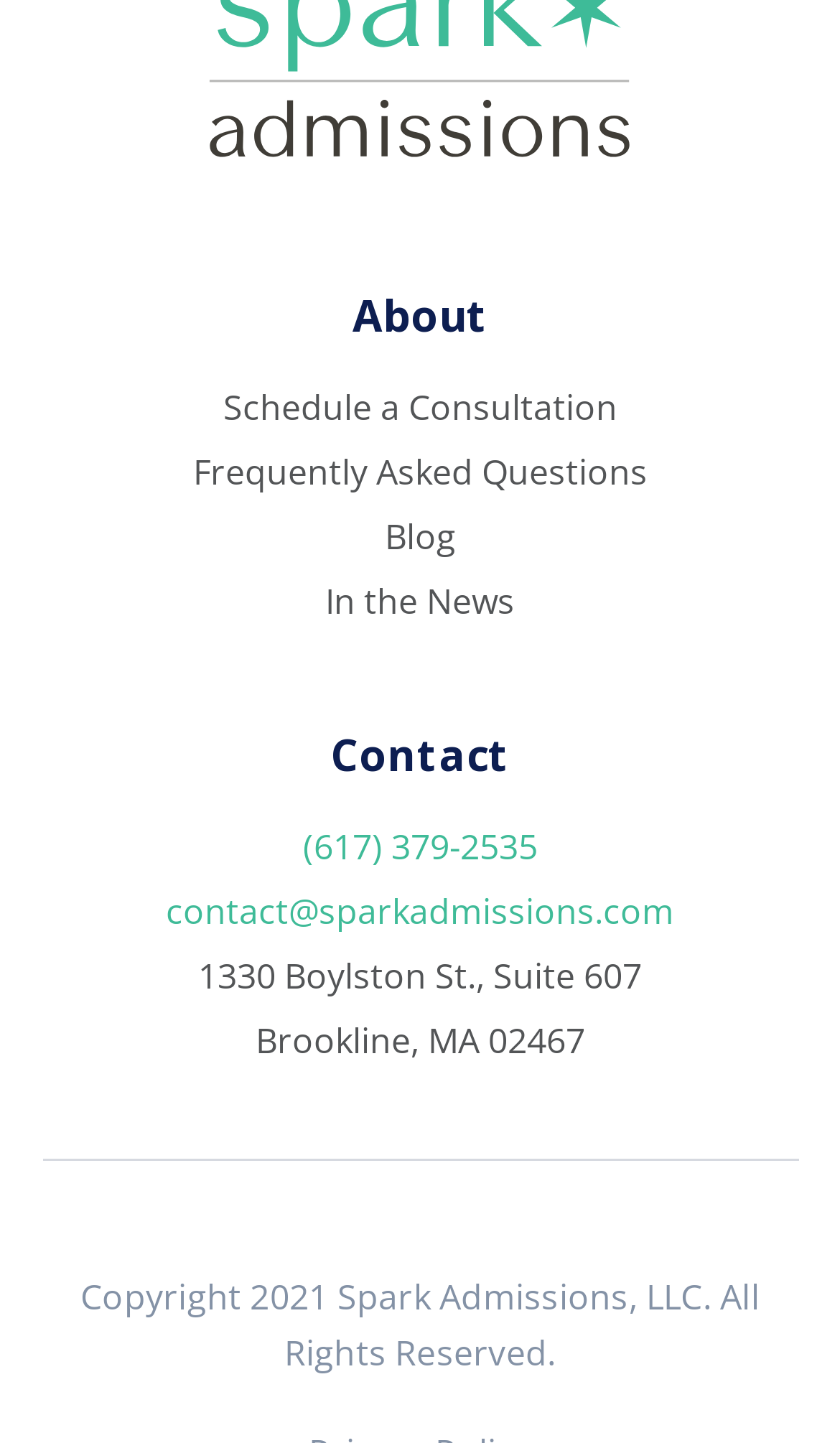Provide a brief response using a word or short phrase to this question:
What is the email address to contact Spark Admissions?

contact@sparkadmissions.com